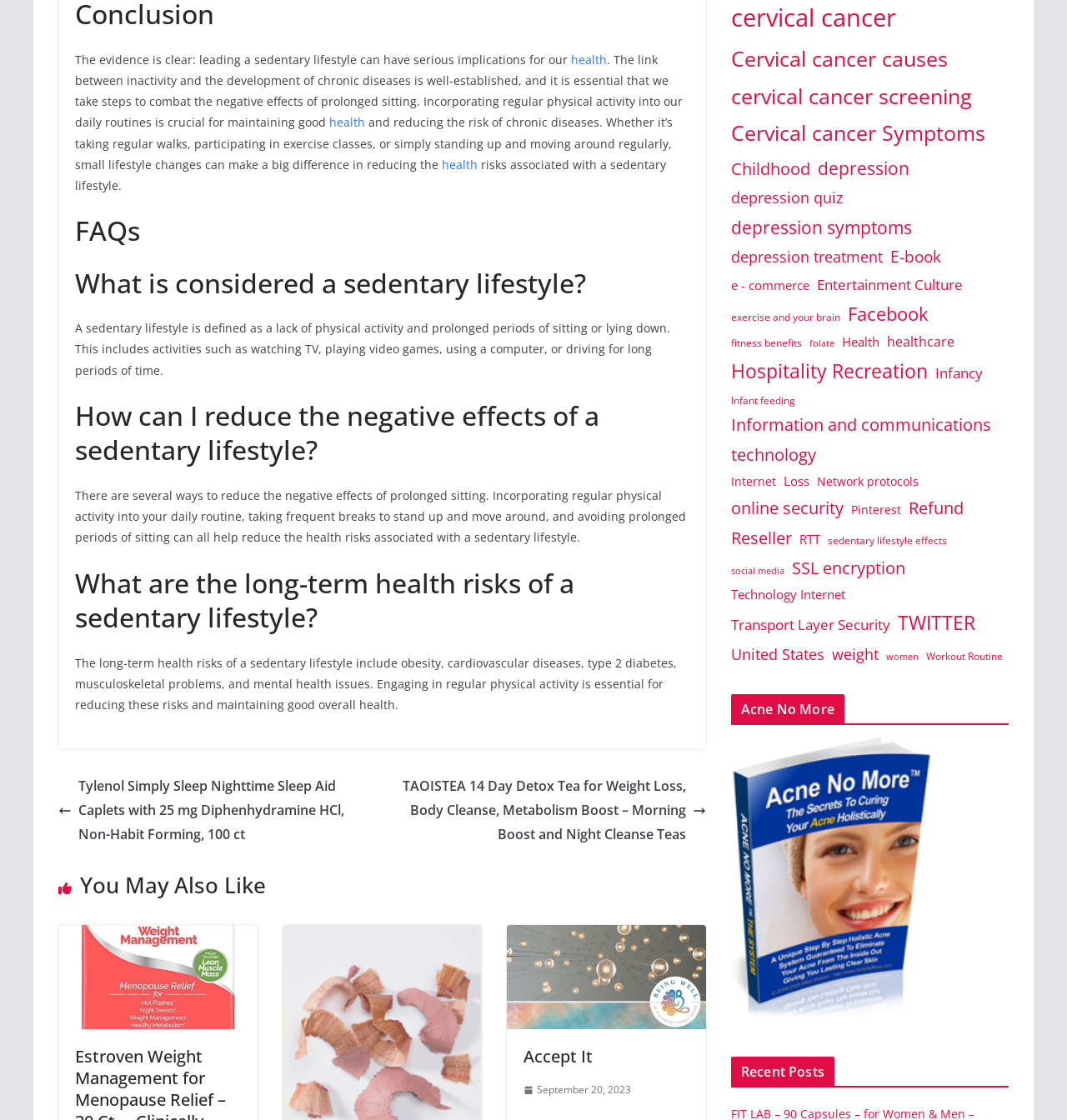Determine the bounding box coordinates of the clickable region to carry out the instruction: "Browse the 'Recent Posts' section".

[0.685, 0.944, 0.945, 0.971]